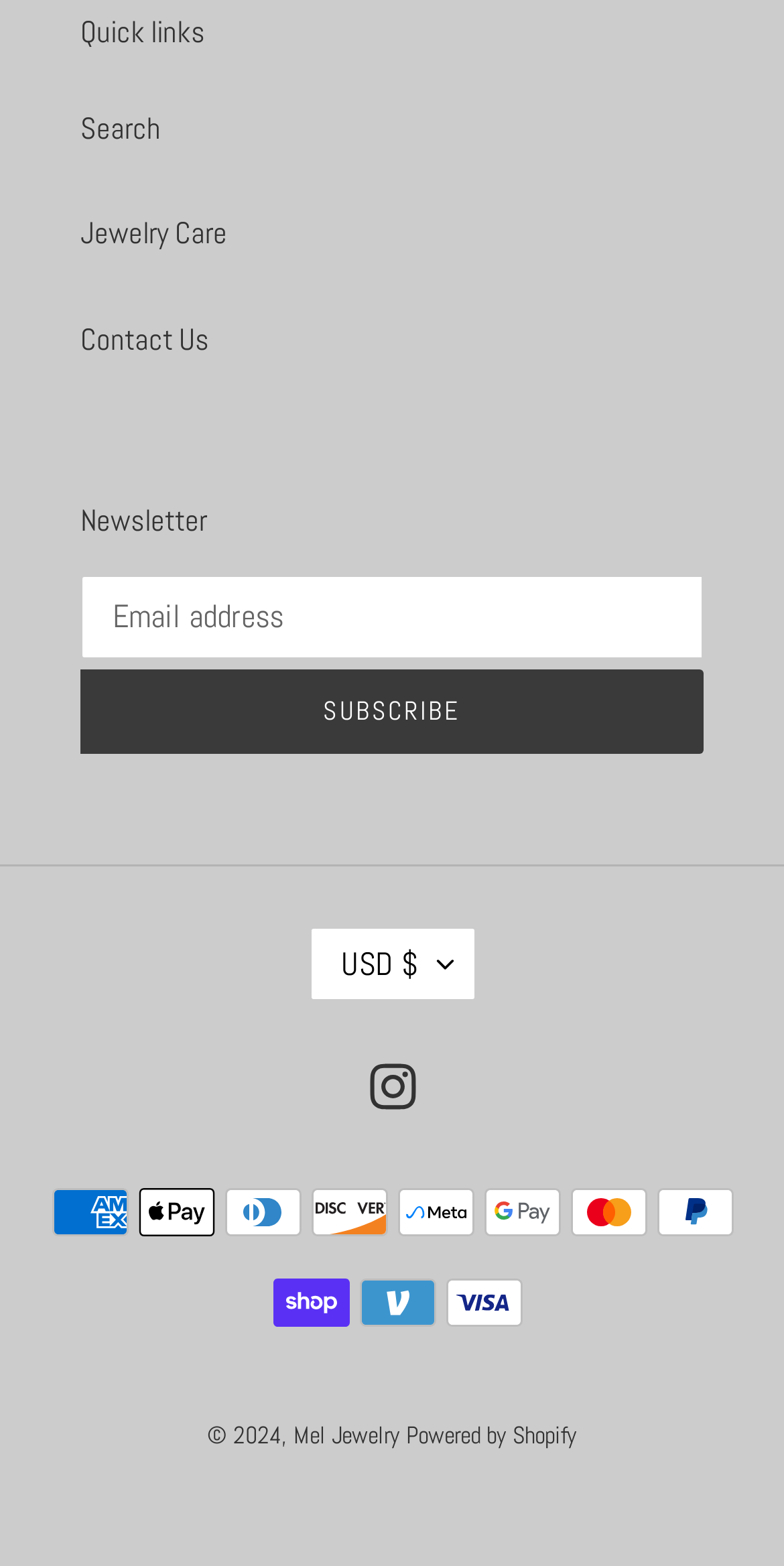Using the provided element description "value="Send"", determine the bounding box coordinates of the UI element.

None